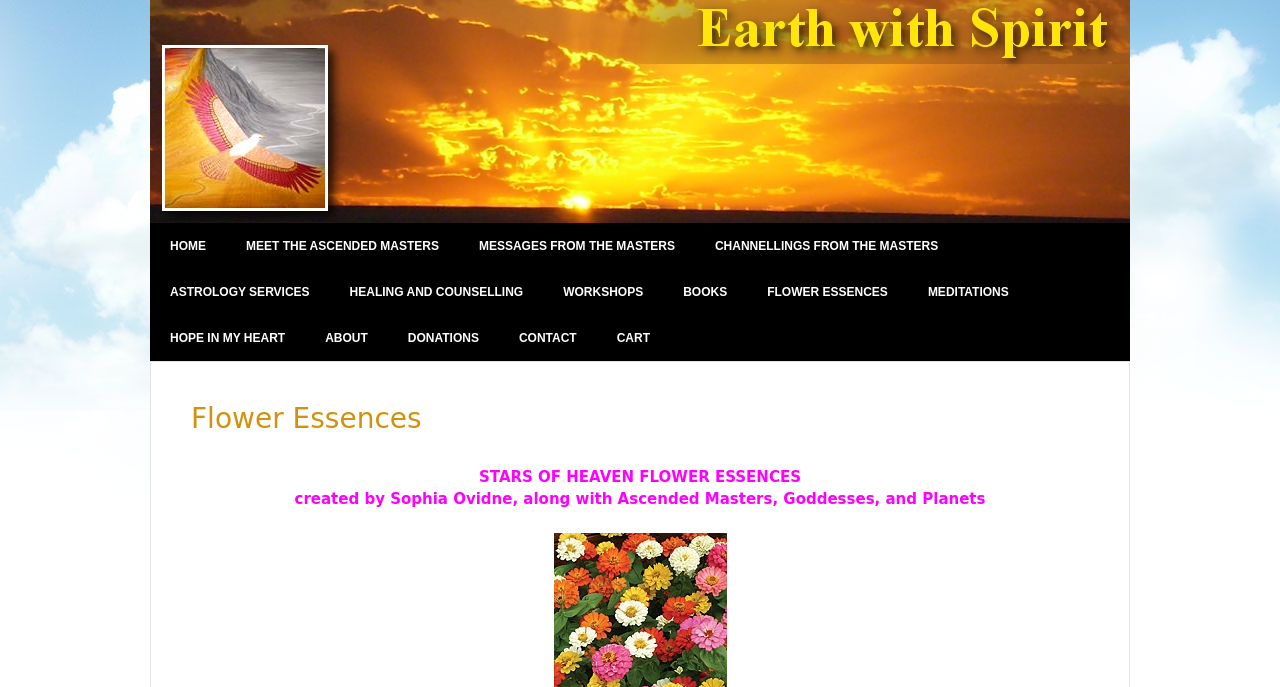Who created the flower essences?
By examining the image, provide a one-word or phrase answer.

Sophia Ovidne